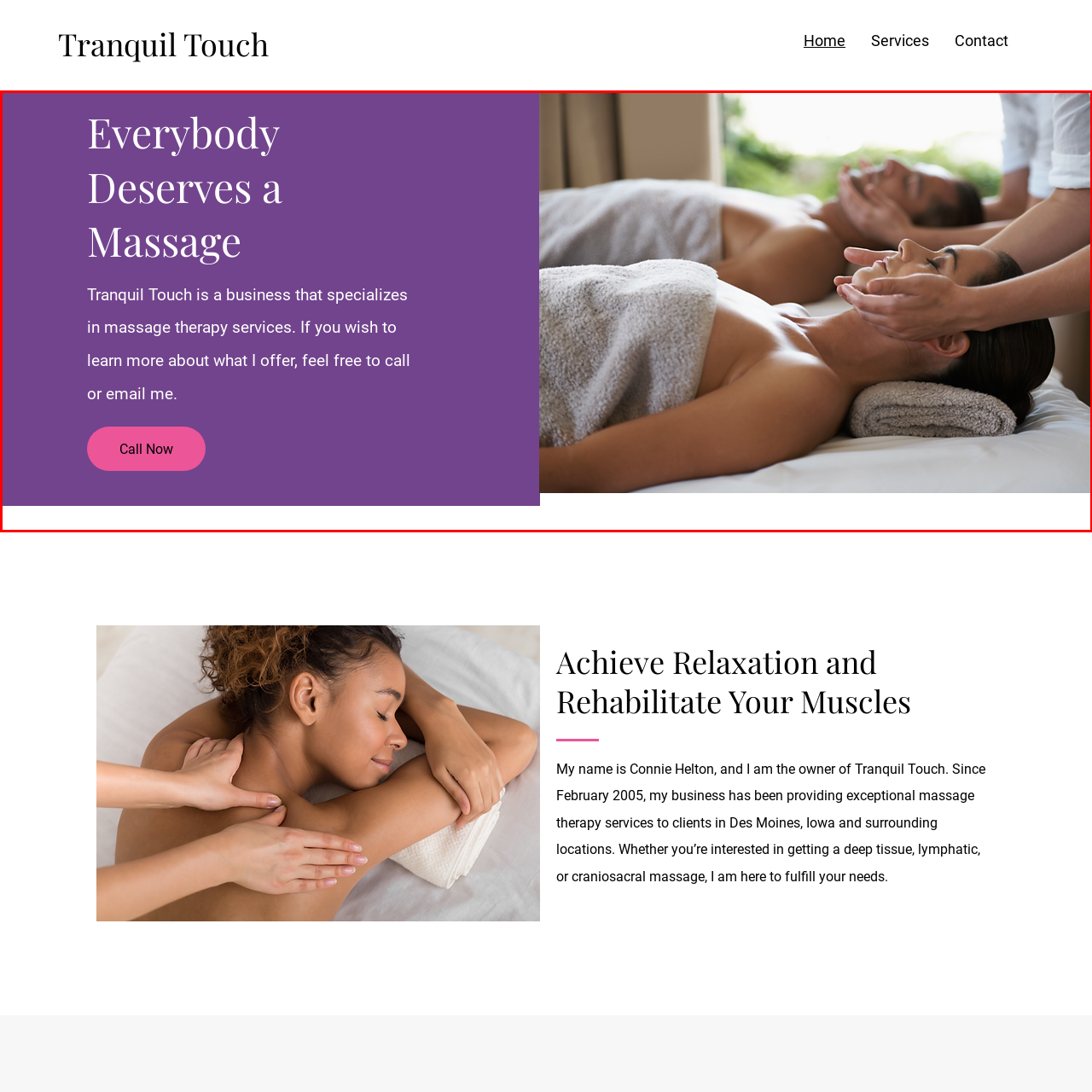Describe extensively the visual content inside the red marked area.

The image features a serene spa setting where two individuals are receiving massages. In the foreground, a masseuse delicately tends to a woman's face, emphasizing a moment of relaxation and care. Both clients are lying on massage tables, partially covered with soft towels, suggesting a tranquil atmosphere conducive to rejuvenation and stress relief. On the left side of the image, bold text reads "Everybody Deserves a Massage" against a vibrant purple background, capturing the essence of the services offered by Tranquil Touch, a massage therapy business. Below this, additional descriptive text highlights the specialization of the service and encourages potential clients to connect by calling or emailing for more information, with a prominent "Call Now" button for easy access. The warm, inviting environment depicted signifies a commitment to wellness and customer satisfaction.